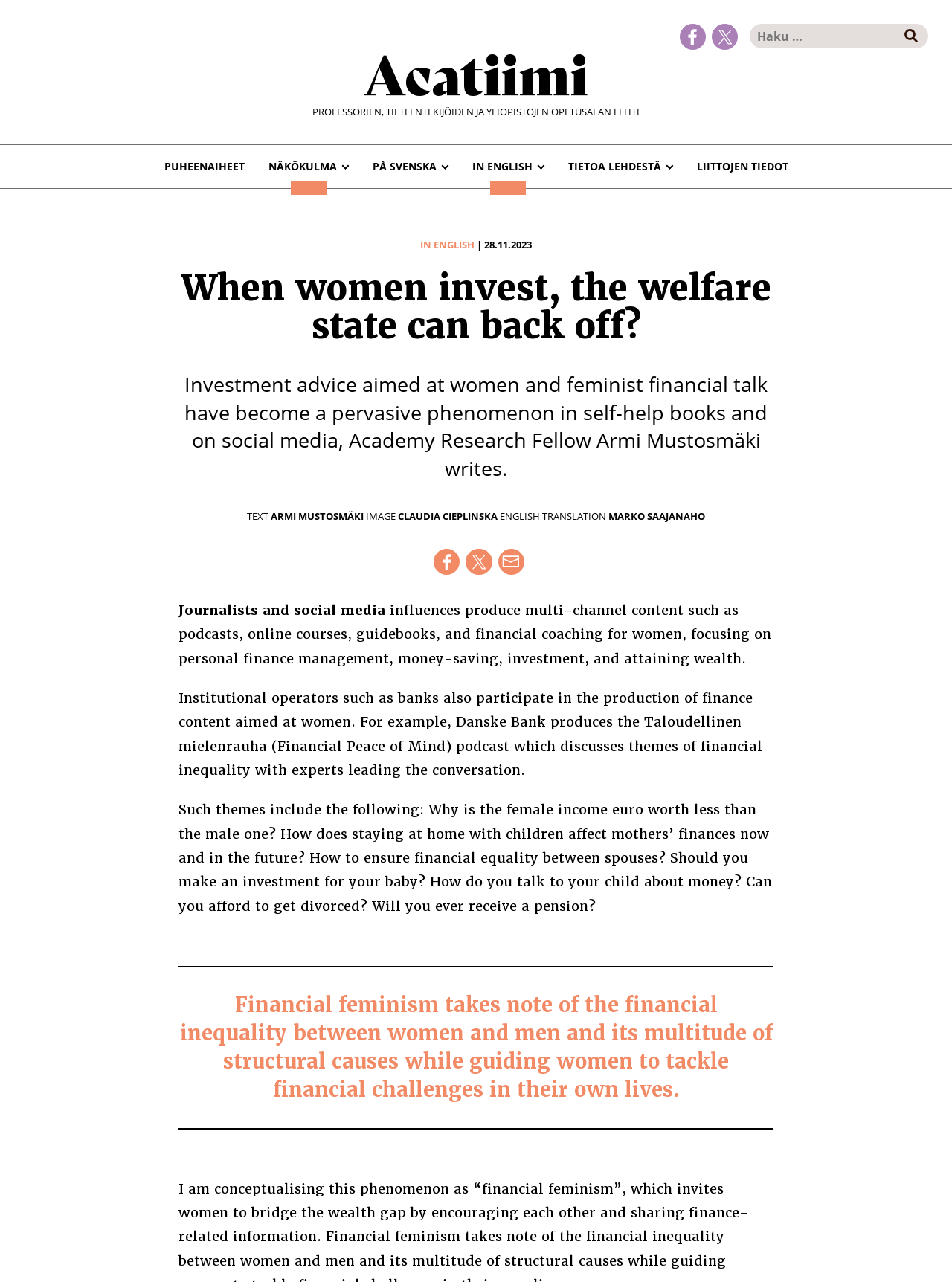Who is the author of the article?
Refer to the image and give a detailed answer to the question.

The author of the article is mentioned in the text as Academy Research Fellow Armi Mustosmäki, who writes about the phenomenon of investment advice and financial talk aimed at women.